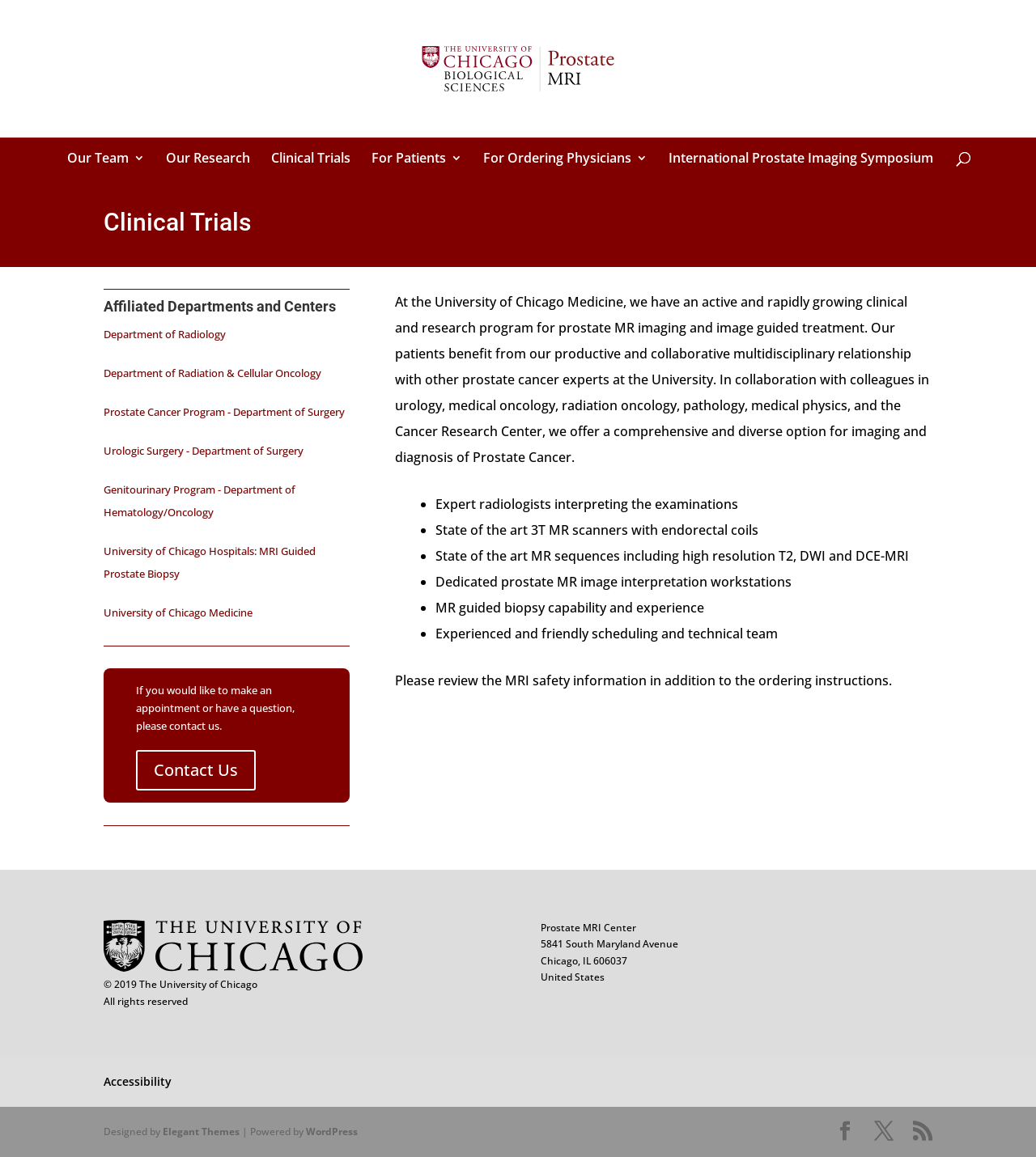Locate the bounding box coordinates of the clickable region necessary to complete the following instruction: "Click on the 'Our Team' link". Provide the coordinates in the format of four float numbers between 0 and 1, i.e., [left, top, right, bottom].

[0.065, 0.119, 0.14, 0.154]